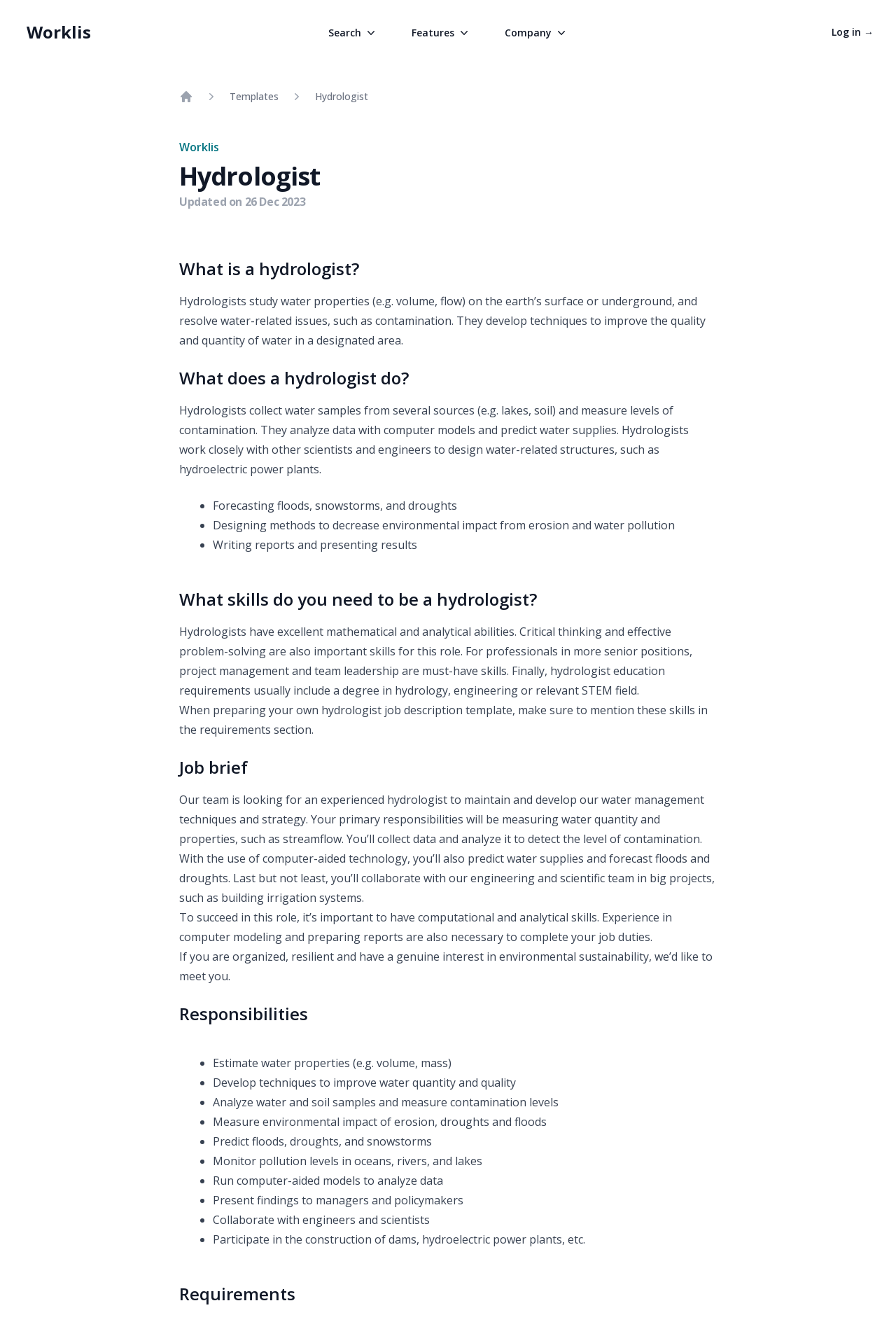Locate the bounding box coordinates of the element you need to click to accomplish the task described by this instruction: "Explore the 'Company' page".

[0.563, 0.018, 0.634, 0.031]